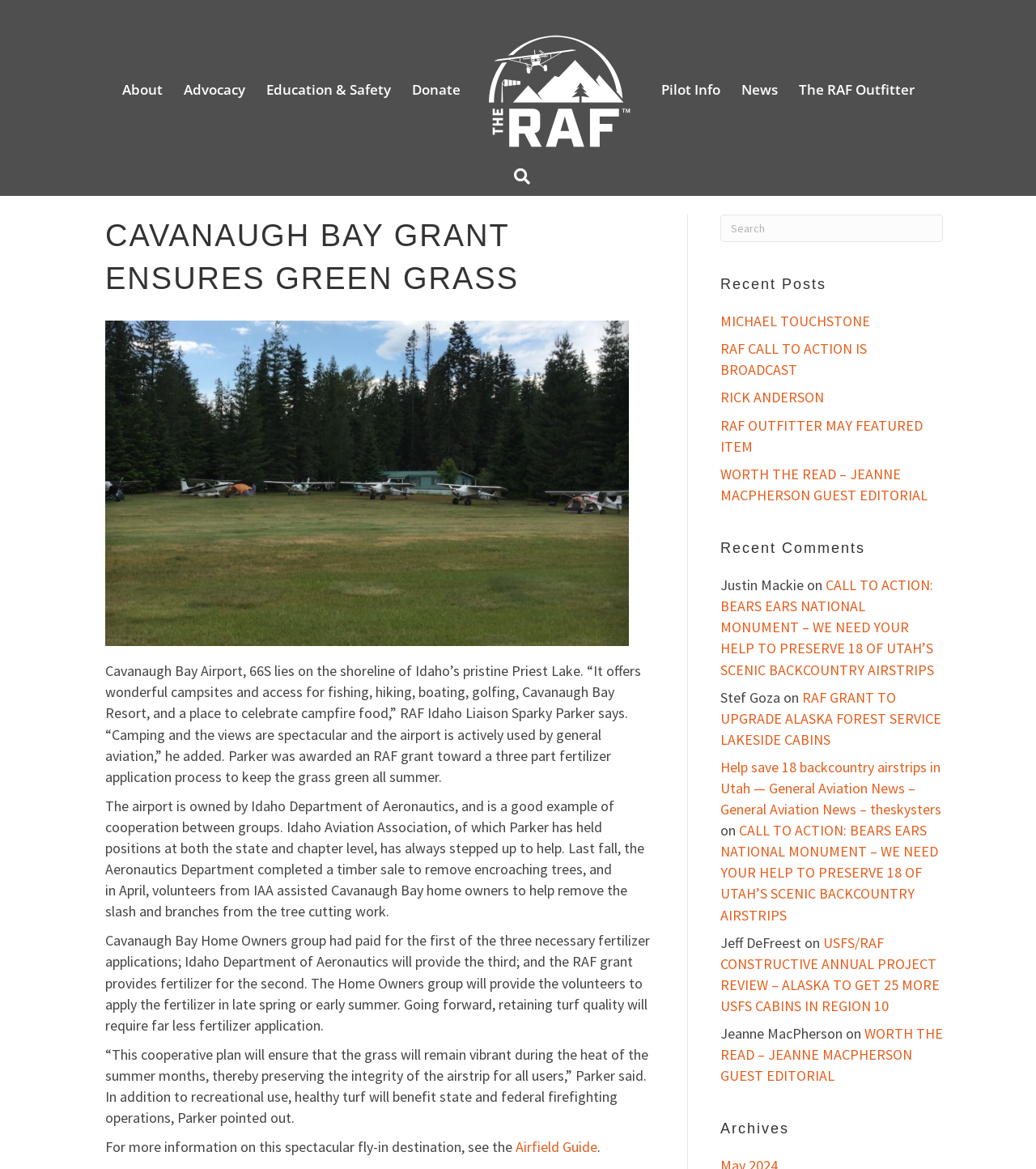Based on the element description, predict the bounding box coordinates (top-left x, top-left y, bottom-right x, bottom-right y) for the UI element in the screenshot: RAF OUTFITTER MAY FEATURED ITEM

[0.695, 0.356, 0.891, 0.39]